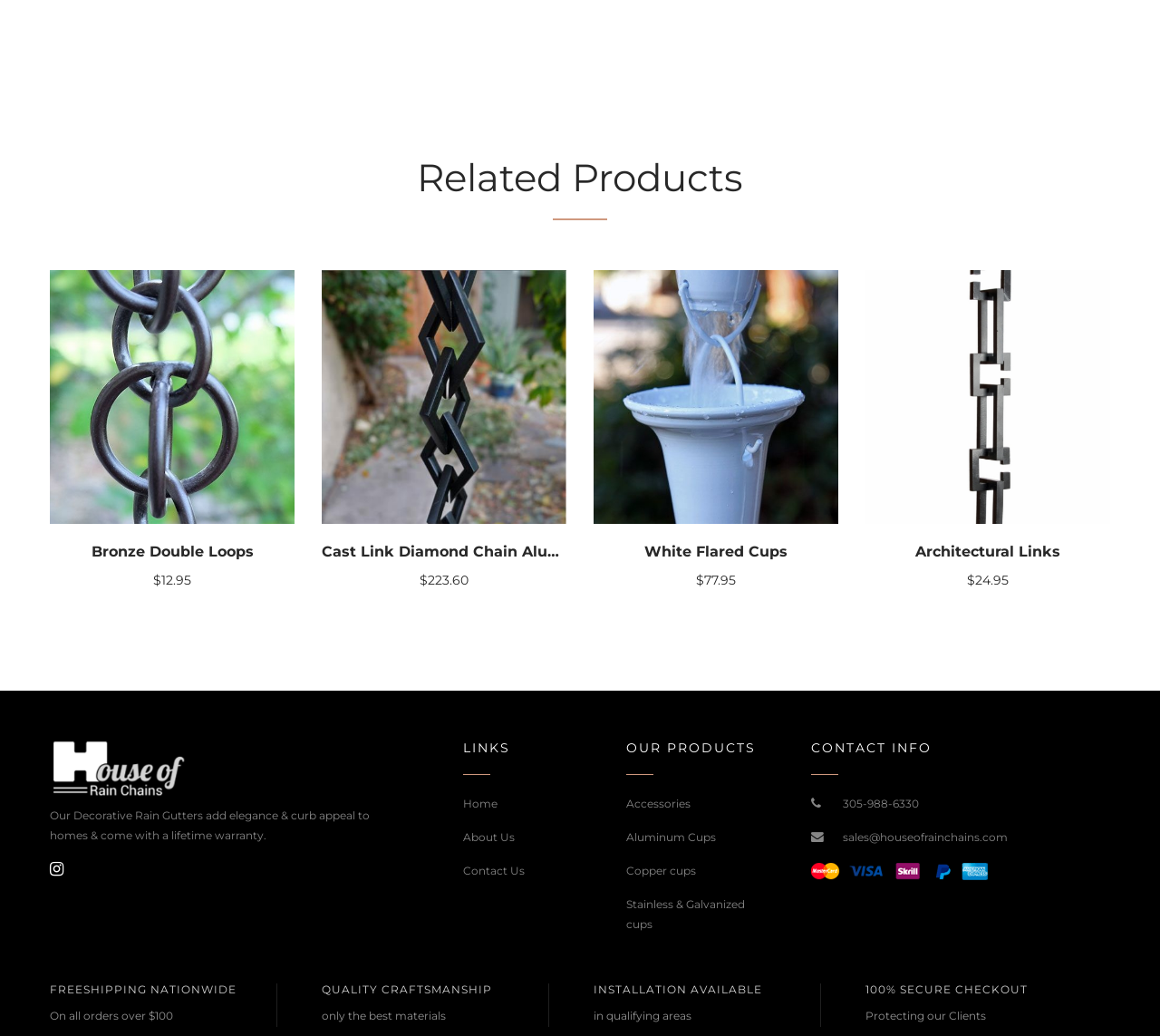Determine the coordinates of the bounding box that should be clicked to complete the instruction: "Call us at 305-988-6330". The coordinates should be represented by four float numbers between 0 and 1: [left, top, right, bottom].

[0.727, 0.769, 0.792, 0.782]